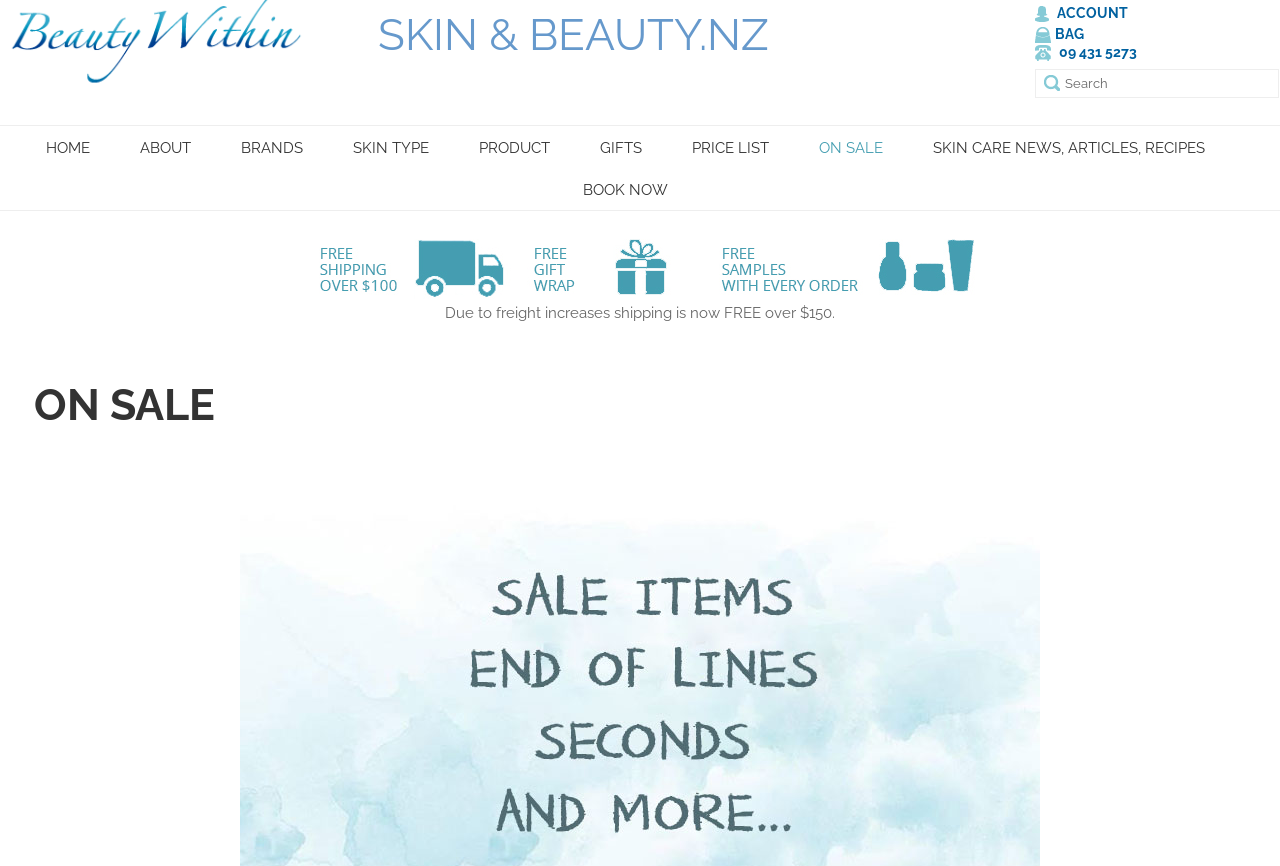Locate the bounding box coordinates of the area to click to fulfill this instruction: "Search for products". The bounding box should be presented as four float numbers between 0 and 1, in the order [left, top, right, bottom].

[0.812, 0.087, 0.97, 0.106]